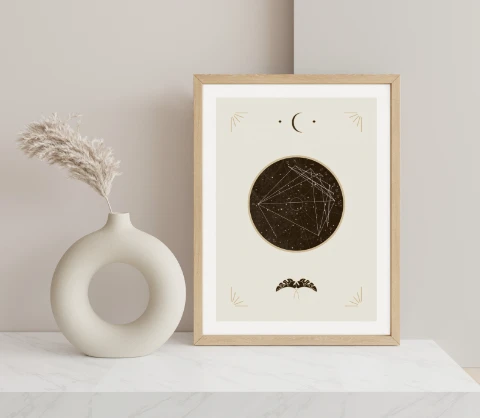Offer an in-depth caption for the image.

The image features an elegant birth chart print, beautifully framed in a light wooden frame. The artwork displays a dark circular depiction of celestial constellations, symbolizing the unique planetary positions of an individual's birth chart. Accompanying the chart are delicate gold accents, including crescent moons and floral motifs, which enhance its artistic allure. 

Setting the print is a contemporary, minimalist vase with an oval opening that holds wispy, dried foliage, perfectly complementing the soft color palette of the room. The overall aesthetic embodies a serene and sophisticated ambiance, making it an ideal addition to any decor that celebrates astrology and personal expression.